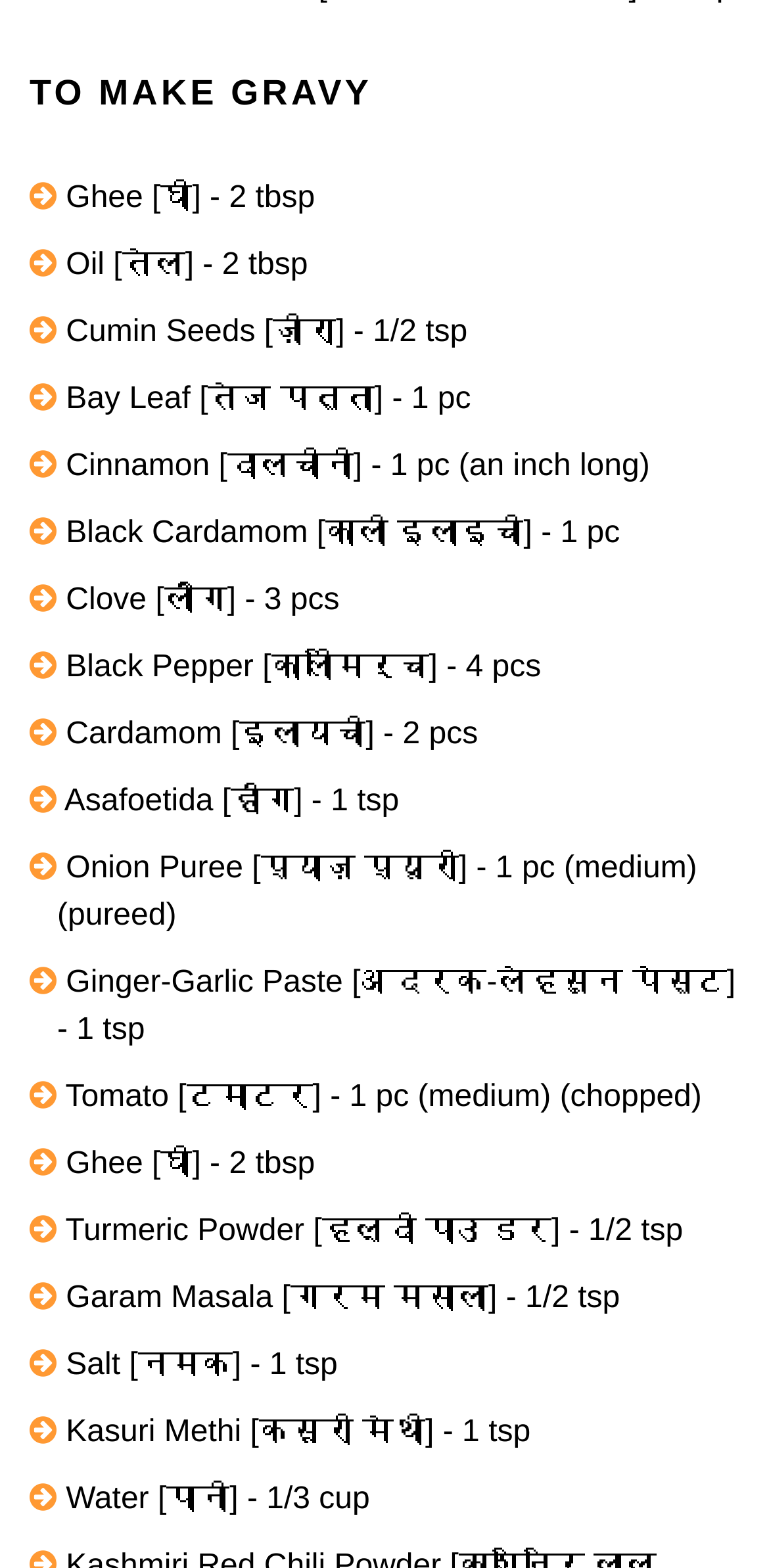What is the first ingredient in the recipe?
Based on the screenshot, provide a one-word or short-phrase response.

Ghee